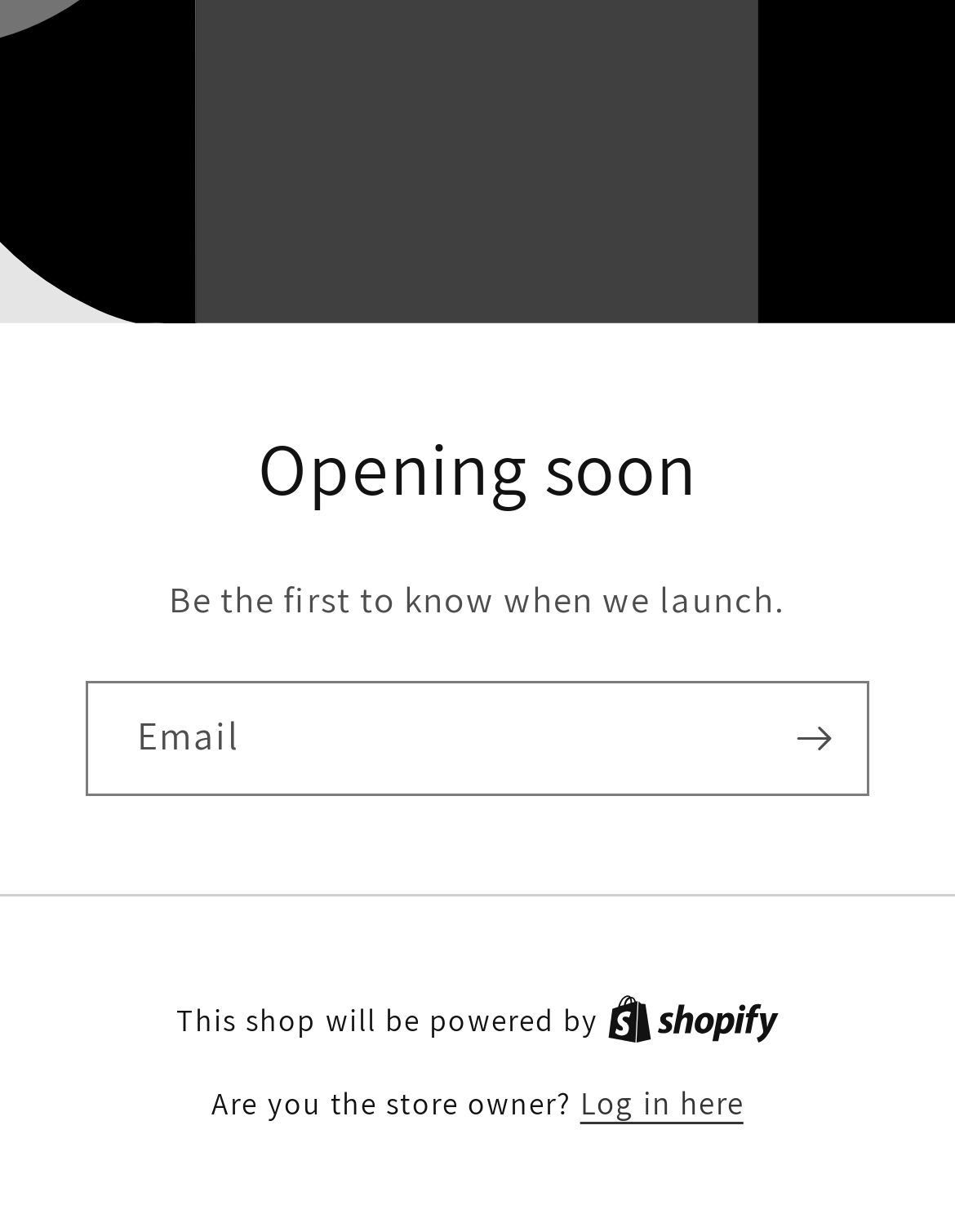Provide the bounding box for the UI element matching this description: "parent_node: Email aria-label="Subscribe" name="commit"".

[0.795, 0.553, 0.908, 0.646]